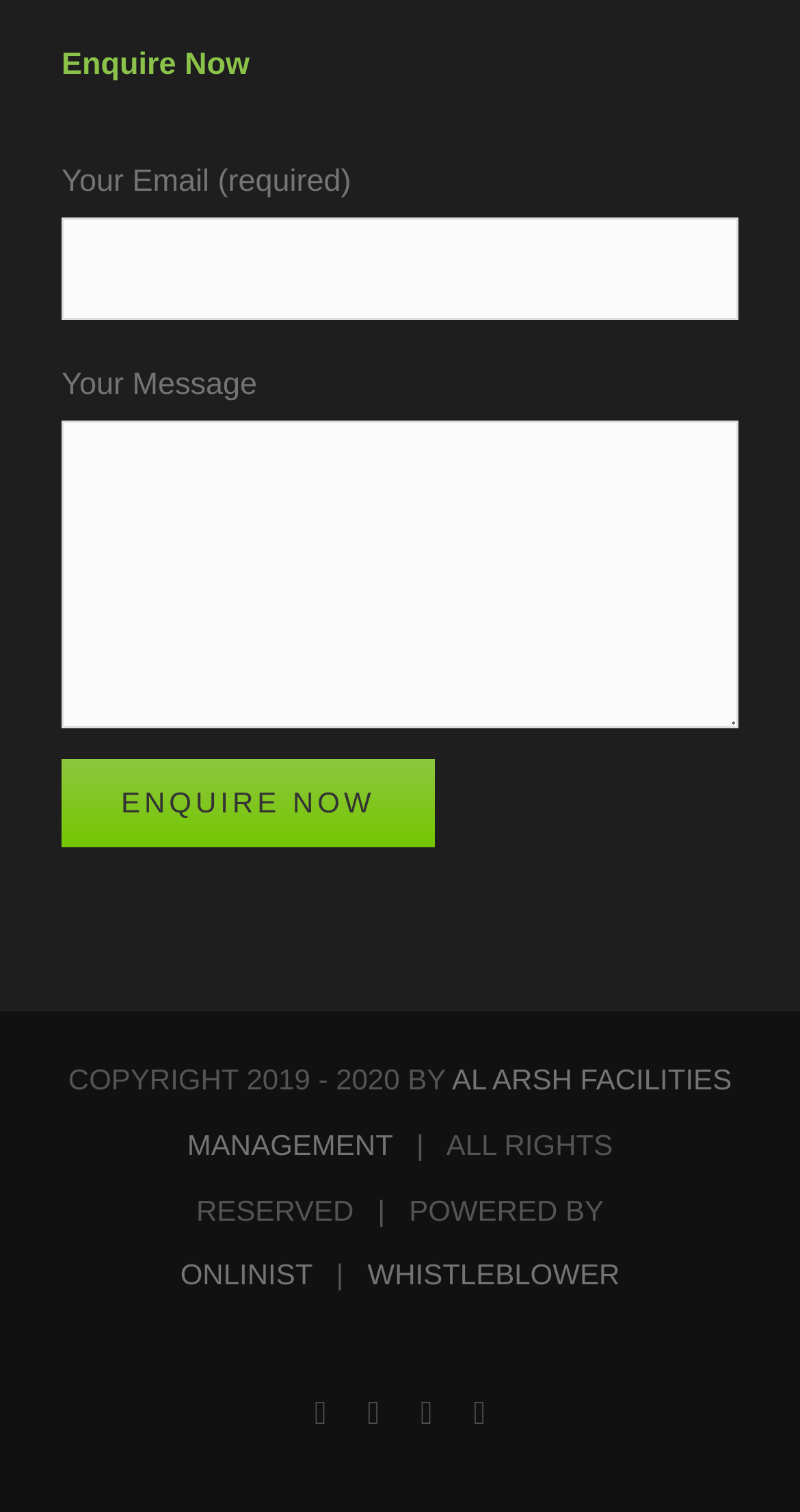Predict the bounding box for the UI component with the following description: "value="Enquire Now"".

[0.077, 0.502, 0.543, 0.56]